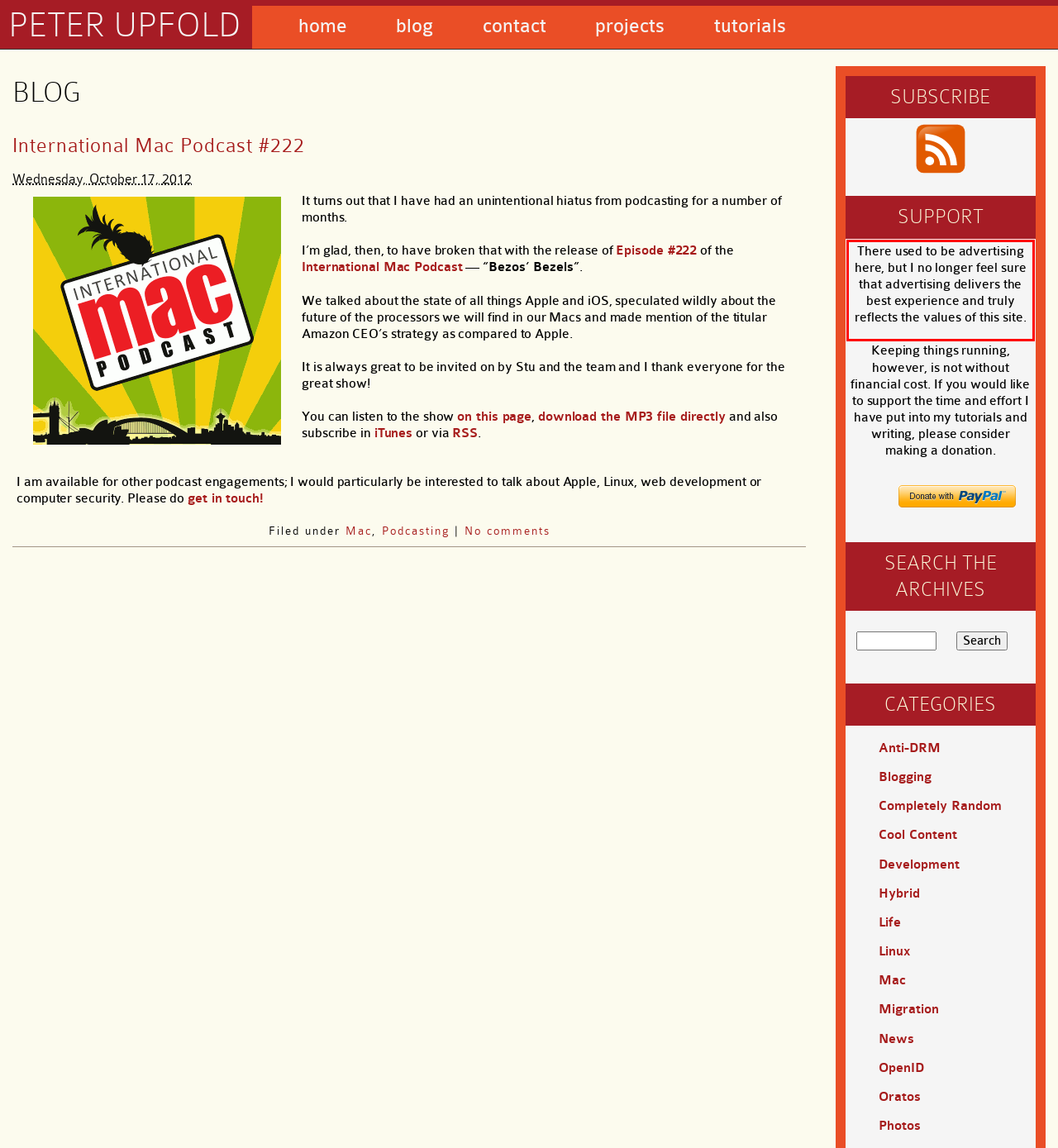The screenshot you have been given contains a UI element surrounded by a red rectangle. Use OCR to read and extract the text inside this red rectangle.

There used to be advertising here, but I no longer feel sure that advertising delivers the best experience and truly reflects the values of this site.